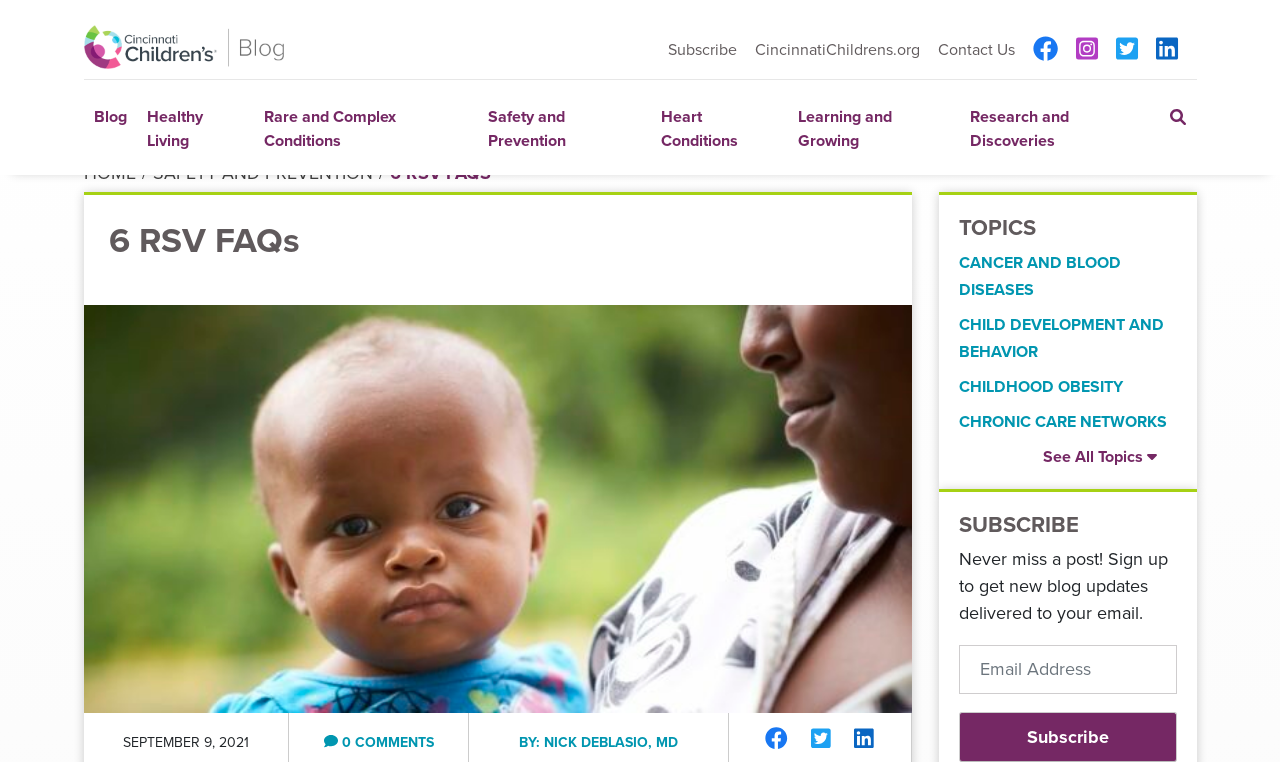Please determine the bounding box coordinates of the section I need to click to accomplish this instruction: "Subscribe to the blog".

[0.522, 0.049, 0.576, 0.081]